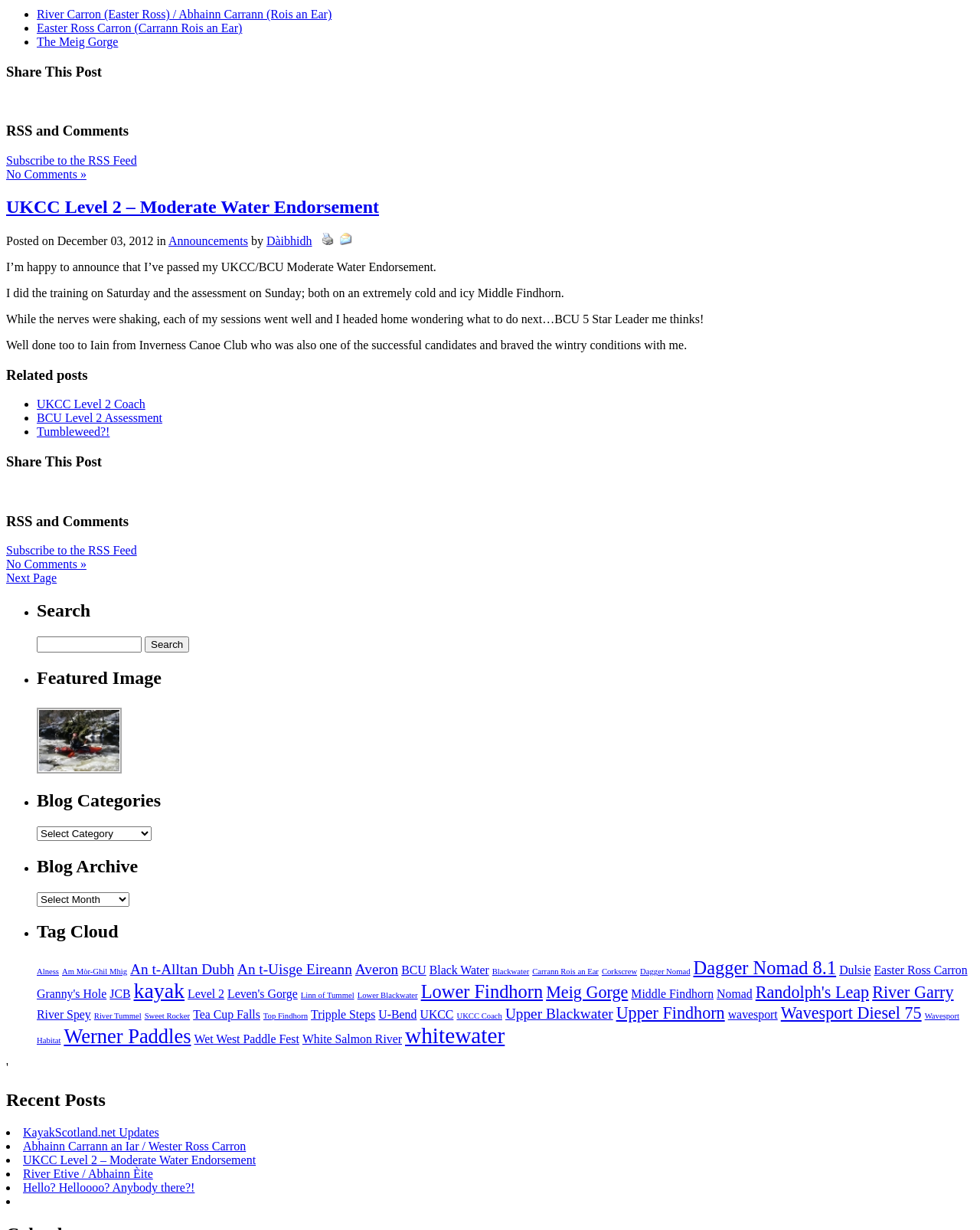Please mark the clickable region by giving the bounding box coordinates needed to complete this instruction: "Read the article 'Hashmemes – catch one if you can'".

None